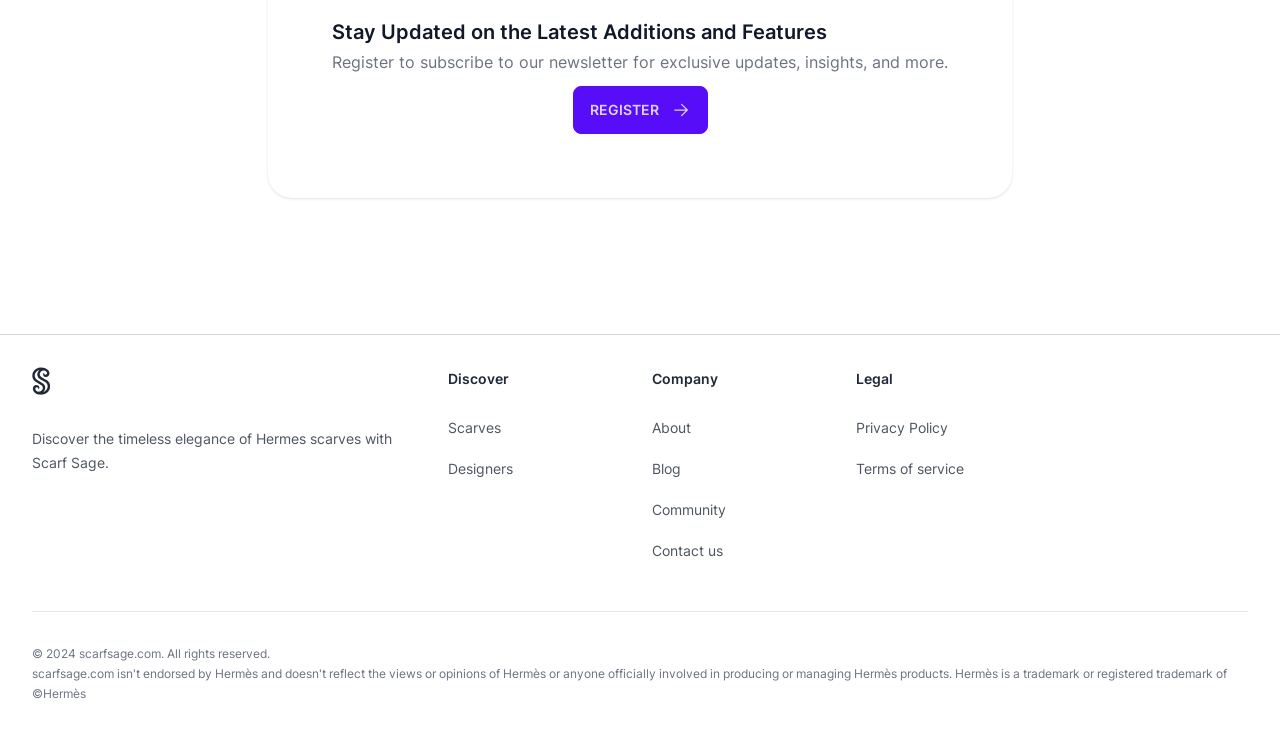Determine the bounding box coordinates of the area to click in order to meet this instruction: "Read the privacy policy".

[0.669, 0.57, 0.741, 0.593]